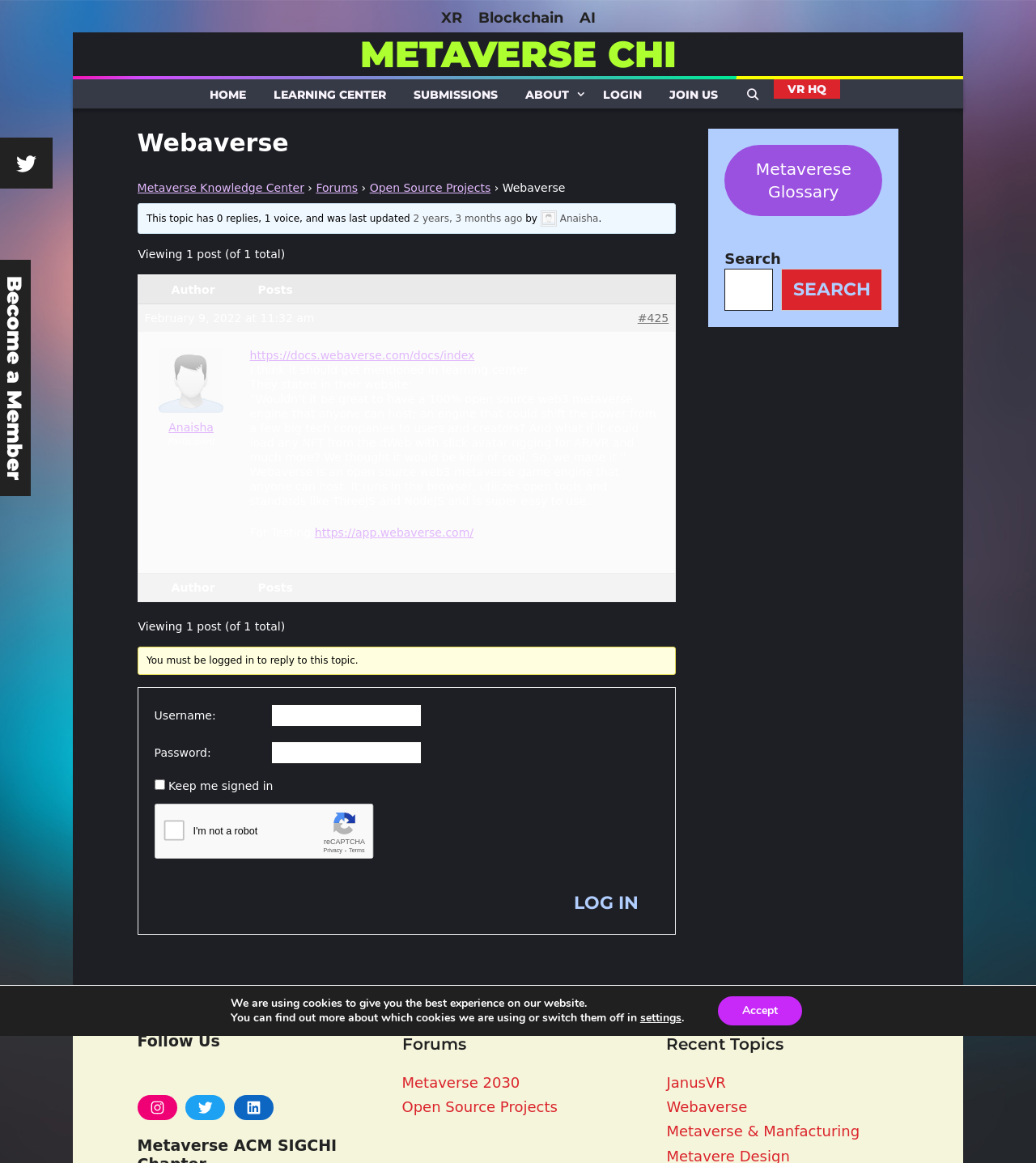Pinpoint the bounding box coordinates of the area that should be clicked to complete the following instruction: "Visit the 'Metaverse Knowledge Center'". The coordinates must be given as four float numbers between 0 and 1, i.e., [left, top, right, bottom].

[0.132, 0.156, 0.294, 0.167]